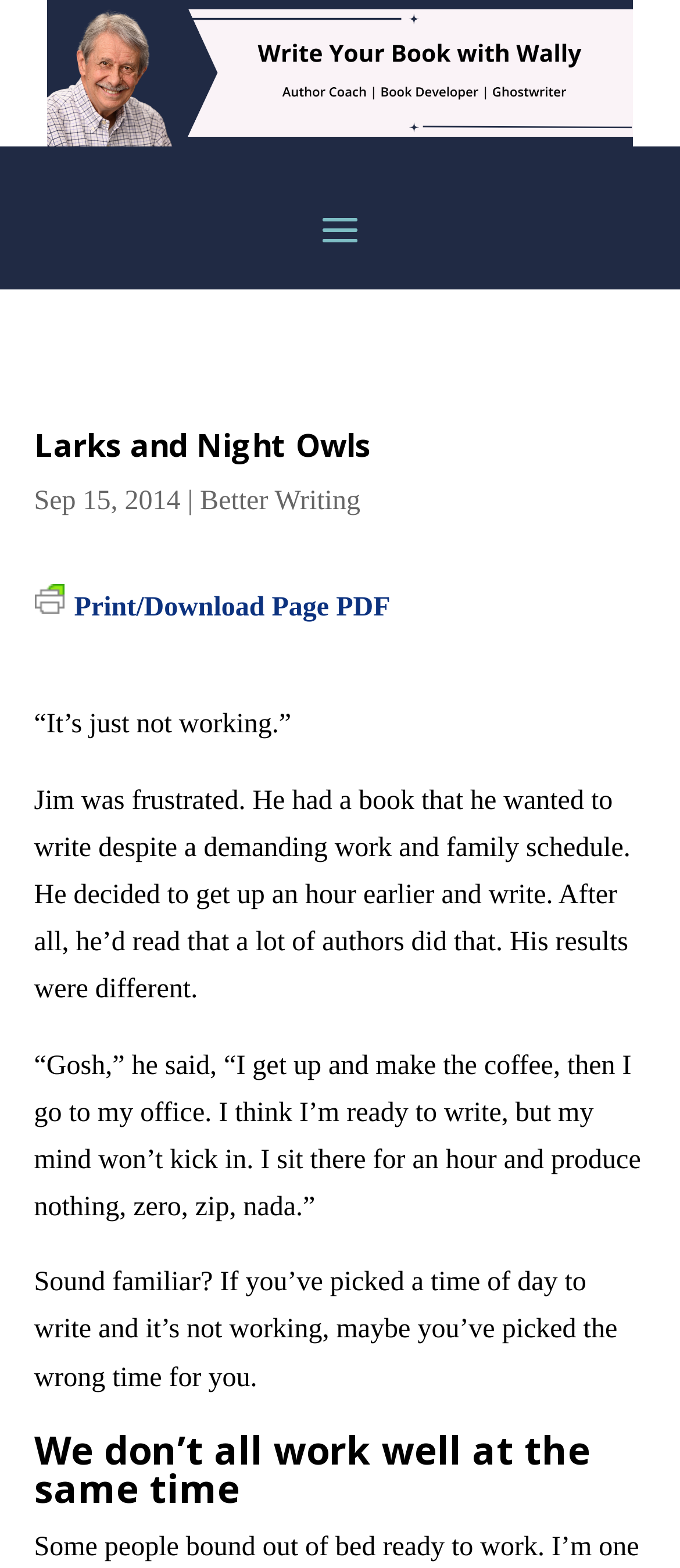What is Jim's problem?
Using the information from the image, provide a comprehensive answer to the question.

According to the text, Jim is frustrated because he wants to write a book, but despite getting up an hour earlier, he can't produce anything, suggesting that he is struggling to write.